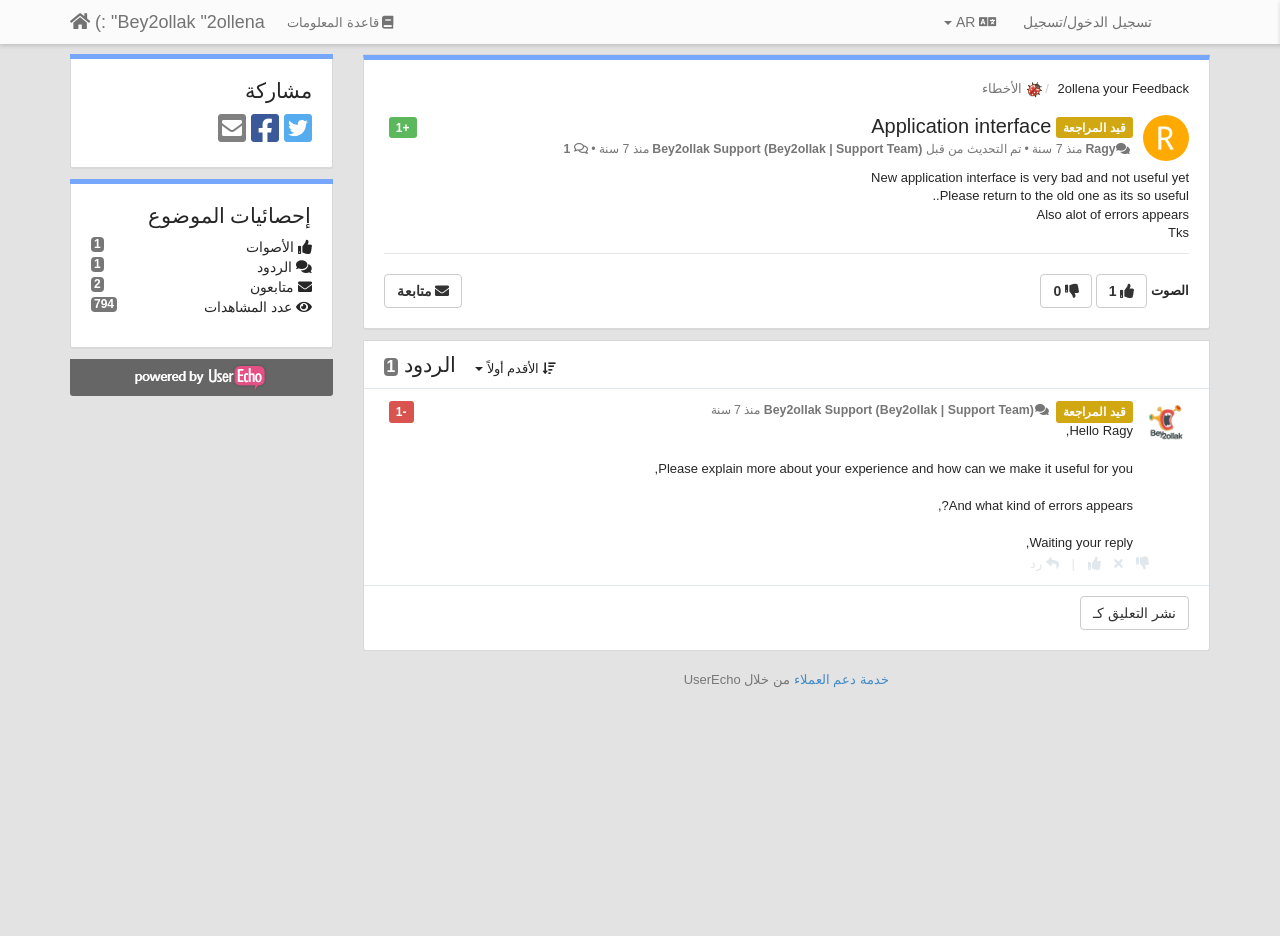Identify the bounding box for the described UI element: "2ollena your Feedback".

[0.826, 0.087, 0.929, 0.103]